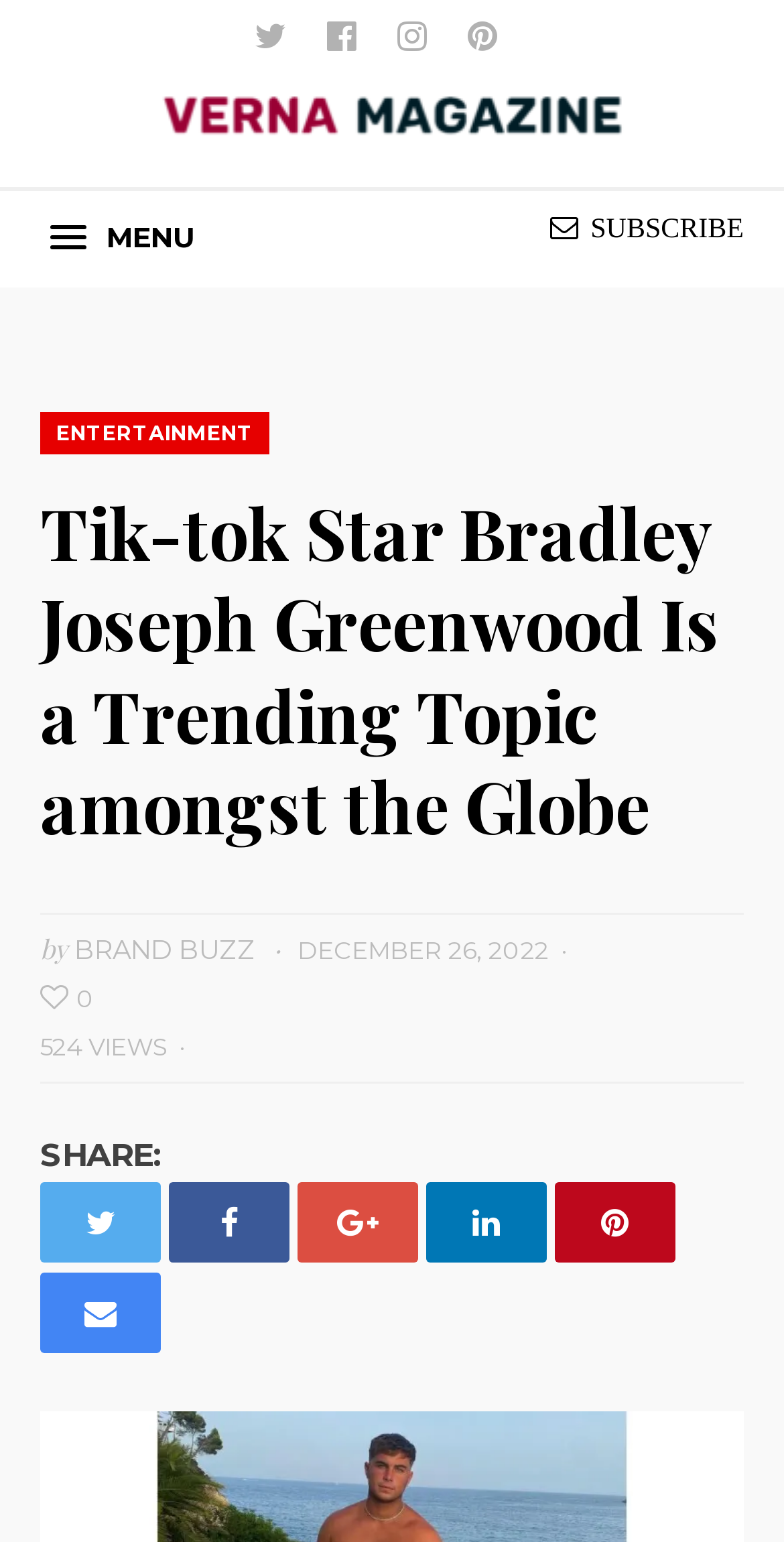Reply to the question with a single word or phrase:
How many views does the article have?

524